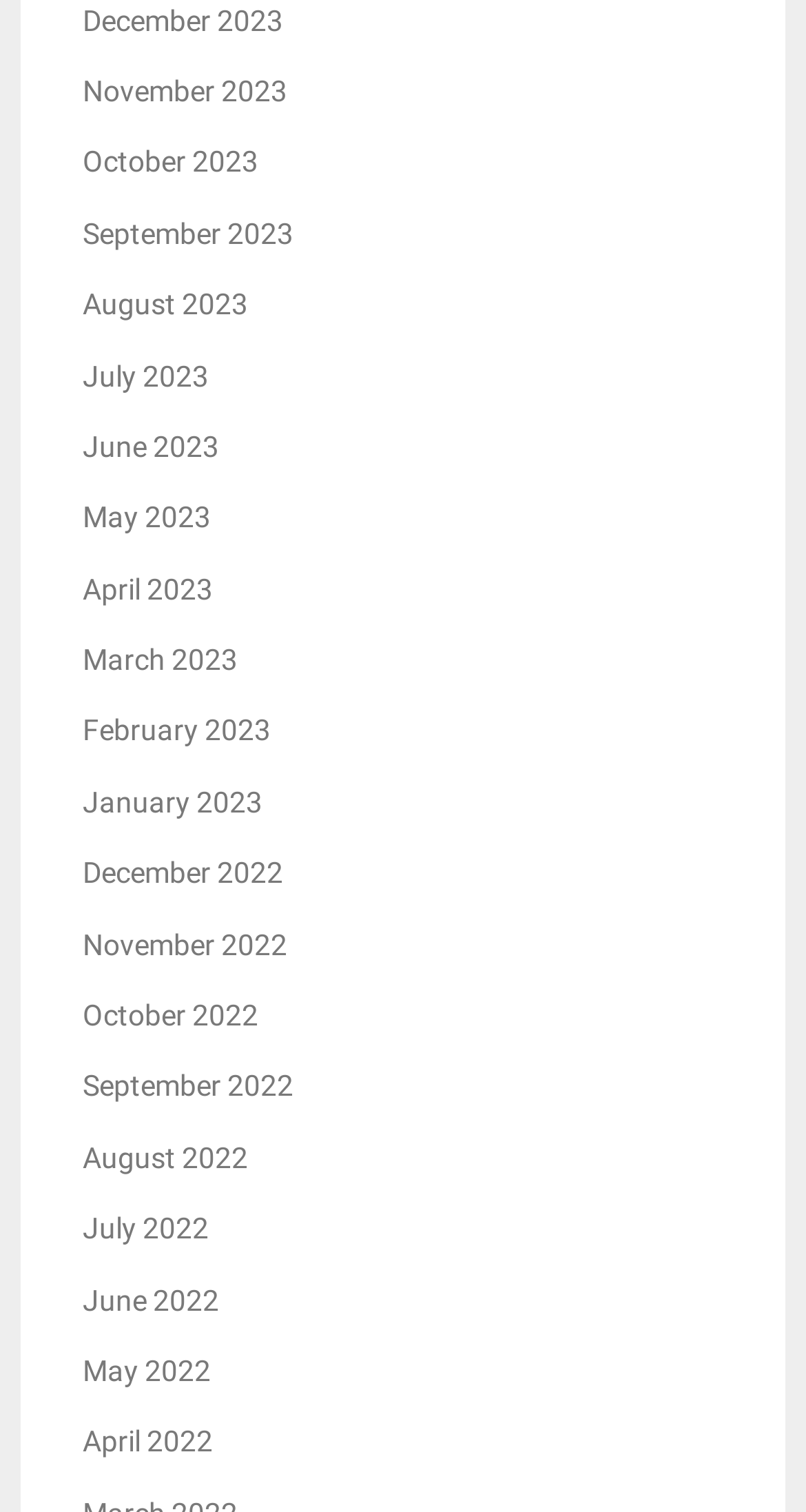Please determine the bounding box coordinates of the element to click on in order to accomplish the following task: "View August 2022". Ensure the coordinates are four float numbers ranging from 0 to 1, i.e., [left, top, right, bottom].

[0.103, 0.755, 0.308, 0.776]